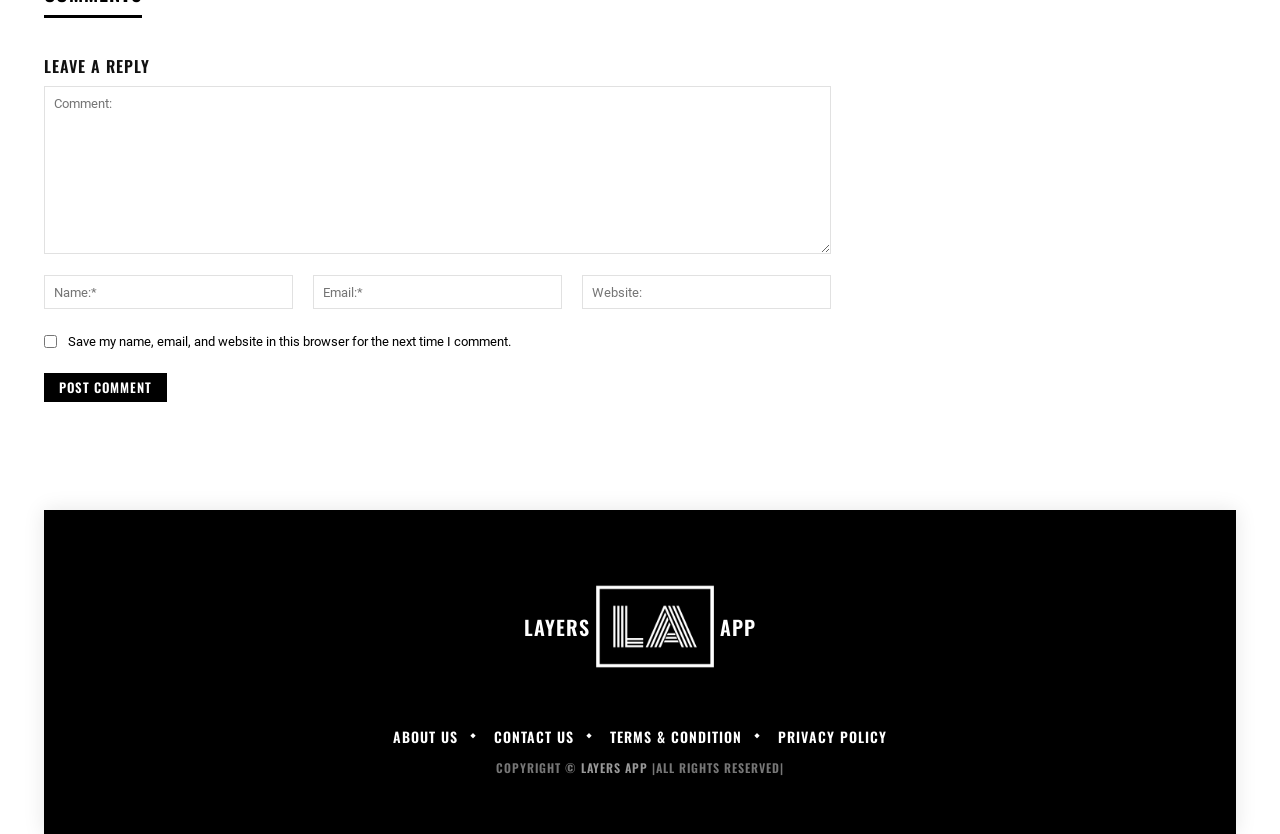Kindly determine the bounding box coordinates for the area that needs to be clicked to execute this instruction: "Enter your comment".

[0.034, 0.103, 0.649, 0.305]